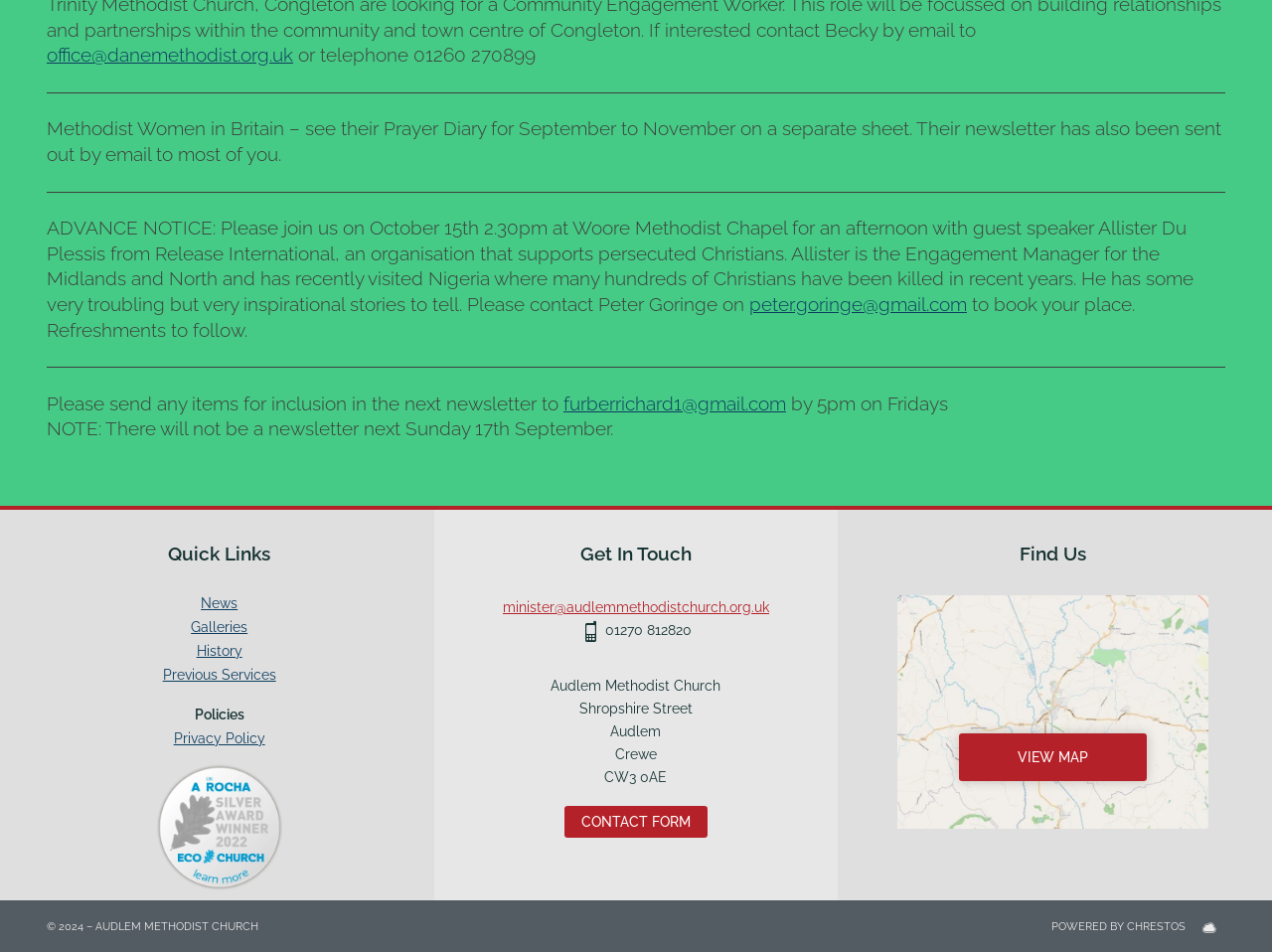Can you show the bounding box coordinates of the region to click on to complete the task described in the instruction: "Read the newsletter from Methodist Women in Britain"?

[0.037, 0.124, 0.96, 0.173]